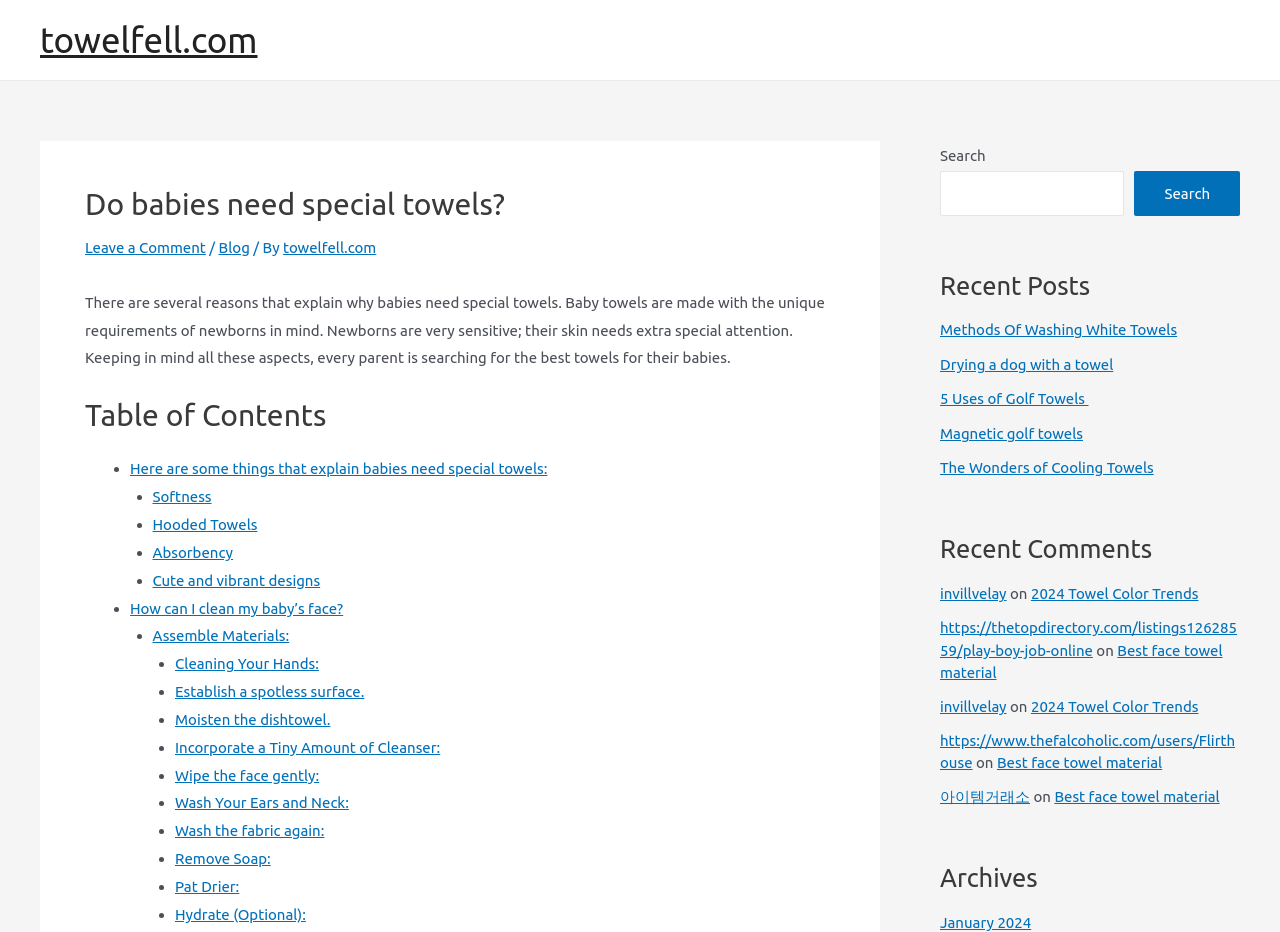What is the main topic of this webpage? From the image, respond with a single word or brief phrase.

Baby towels